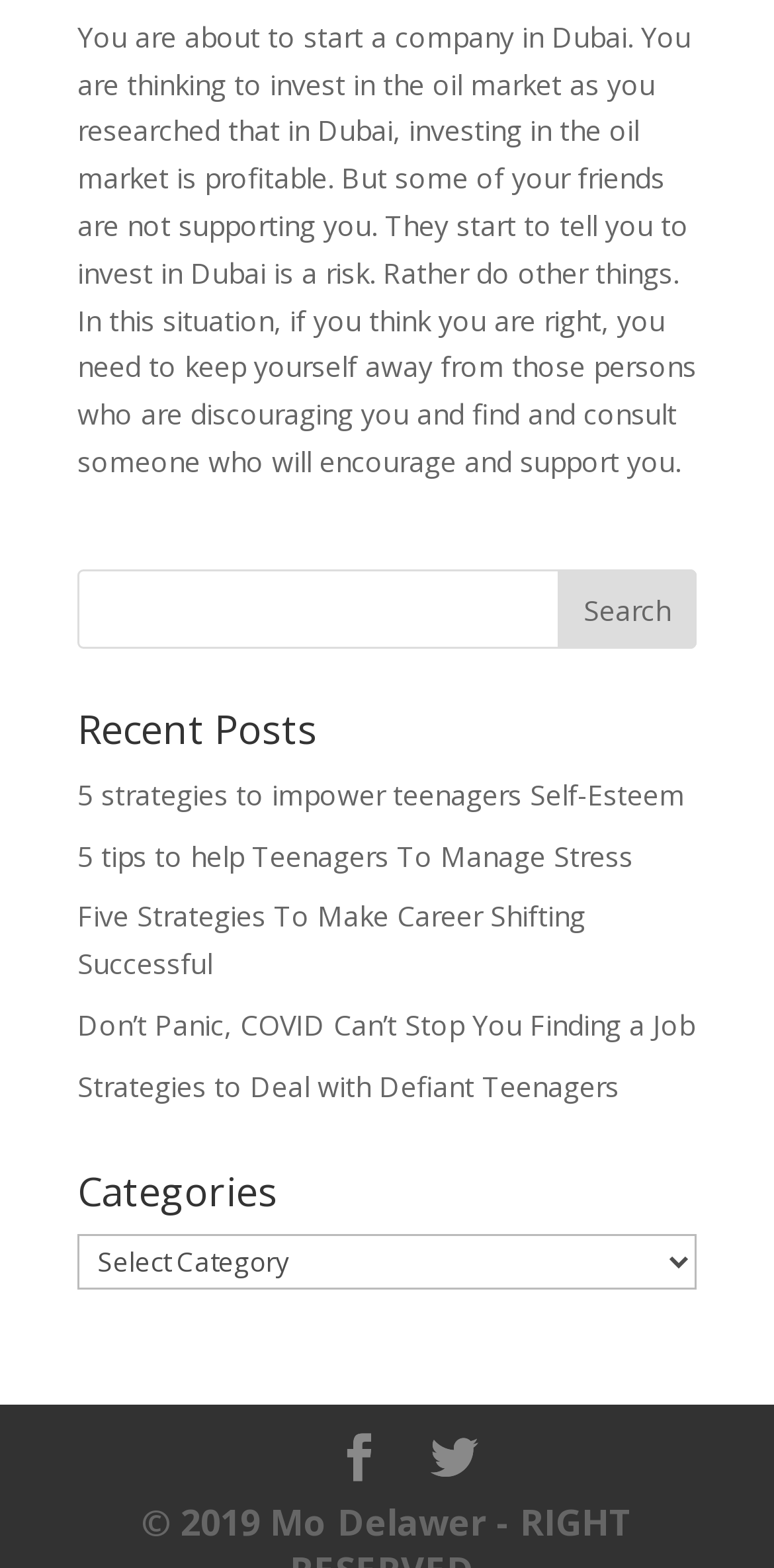What is the purpose of the search bar?
Answer the question with detailed information derived from the image.

The search bar is a textbox with a 'Search' button next to it, which suggests that its purpose is to allow users to search for specific content within the website.